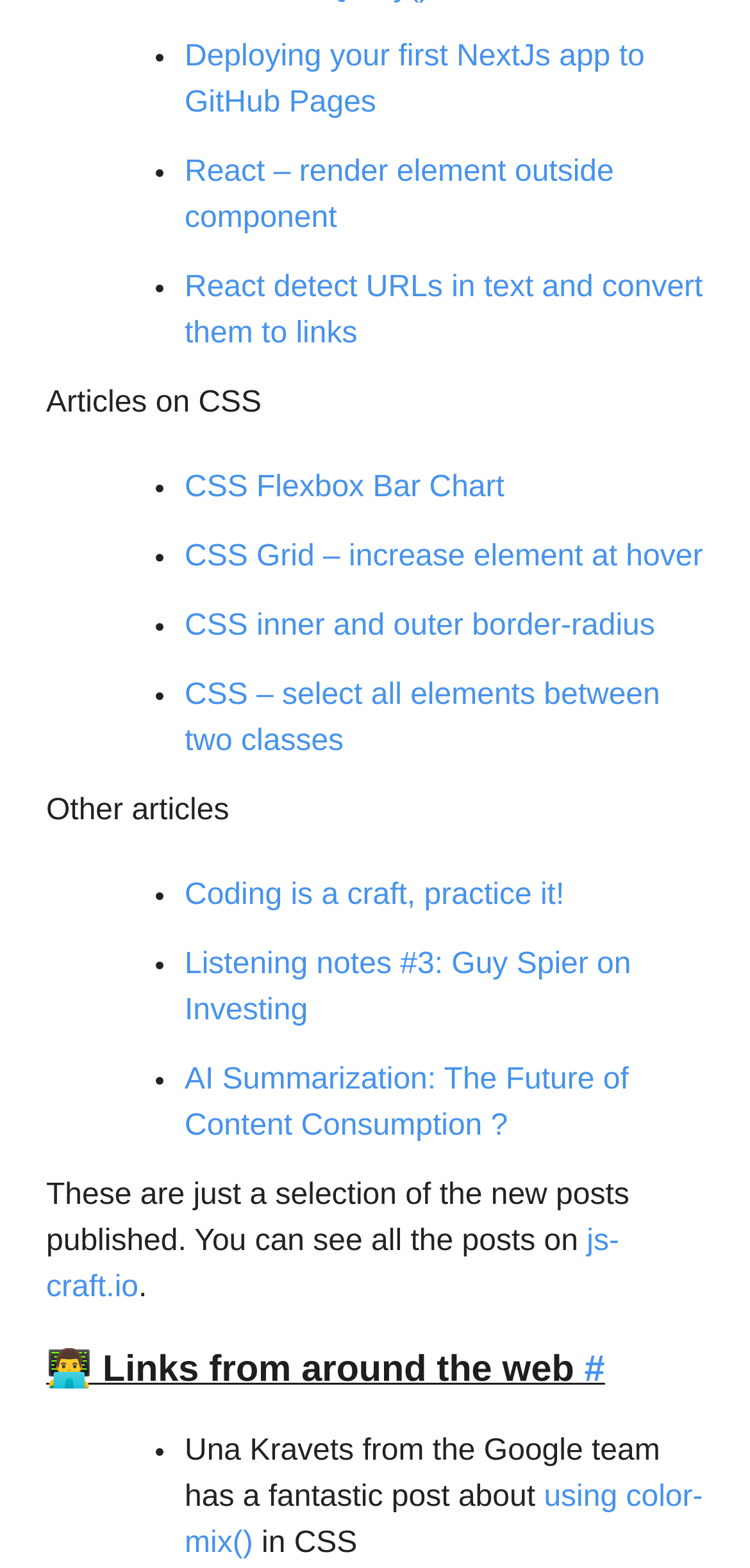Analyze the image and deliver a detailed answer to the question: How many list markers are there on the webpage?

There are ten list markers on the webpage, which are indicated by the ListMarker elements with the '•' symbol, each preceding a link element.